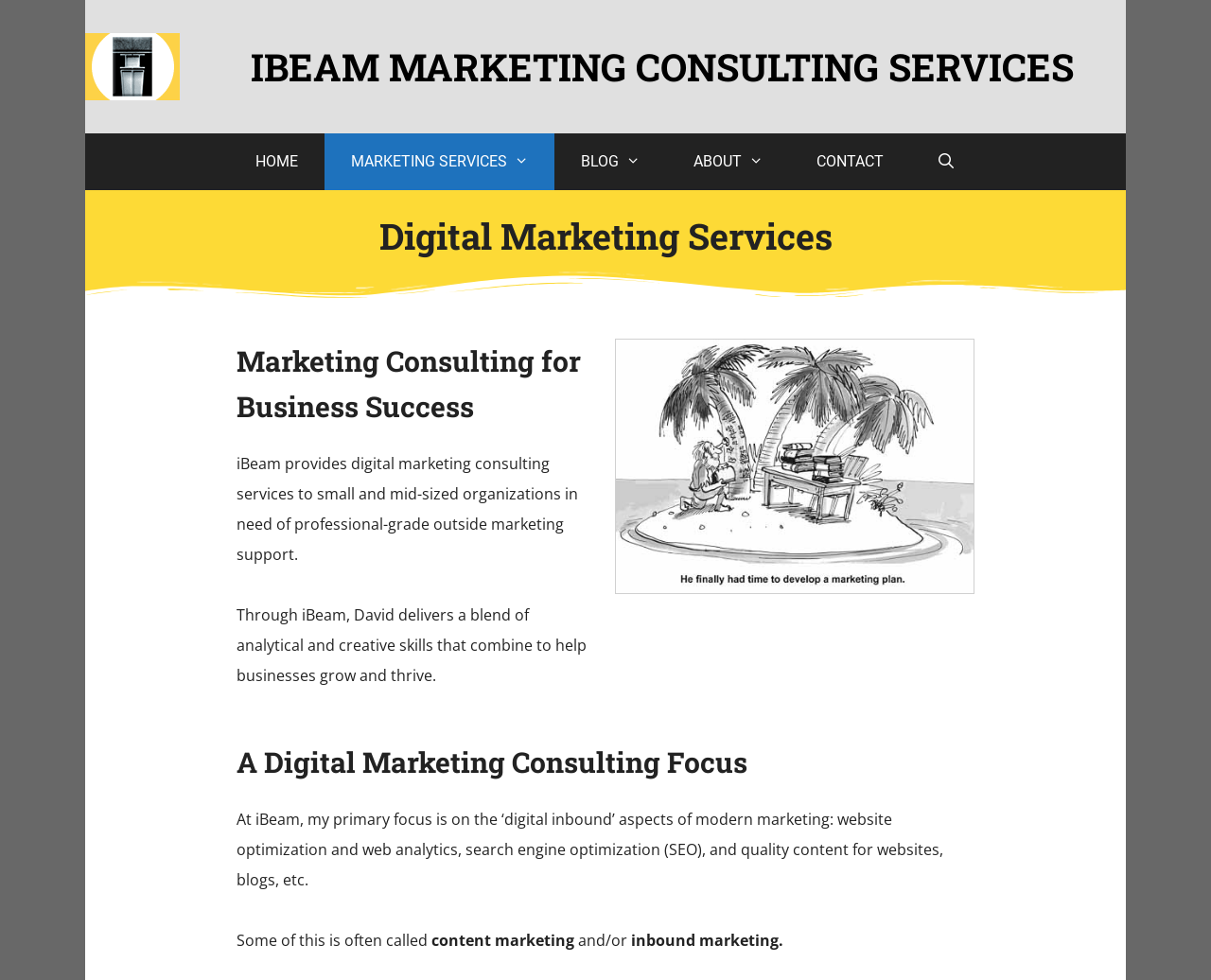Find the bounding box coordinates corresponding to the UI element with the description: "aria-label="Open Search Bar"". The coordinates should be formatted as [left, top, right, bottom], with values as floats between 0 and 1.

[0.751, 0.136, 0.811, 0.194]